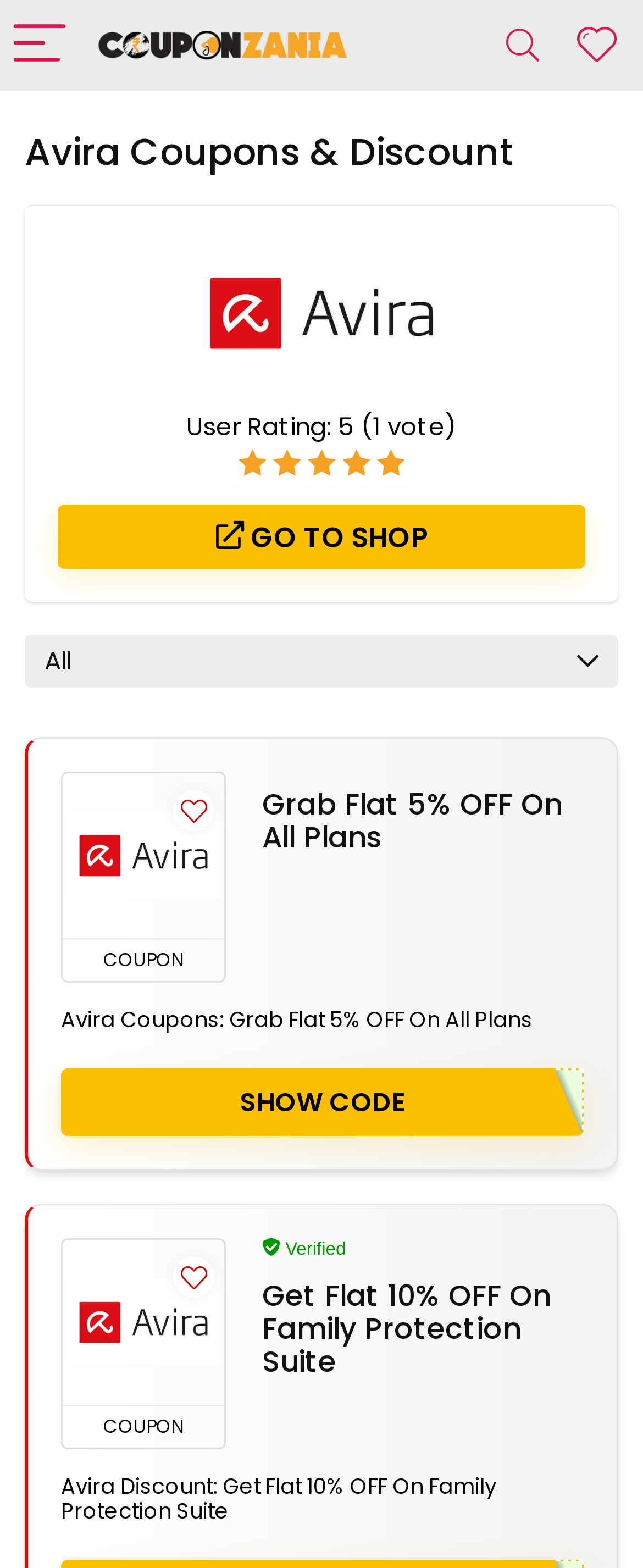Specify the bounding box coordinates of the area to click in order to execute this command: 'Search for coupons'. The coordinates should consist of four float numbers ranging from 0 to 1, and should be formatted as [left, top, right, bottom].

[0.751, 0.001, 0.874, 0.057]